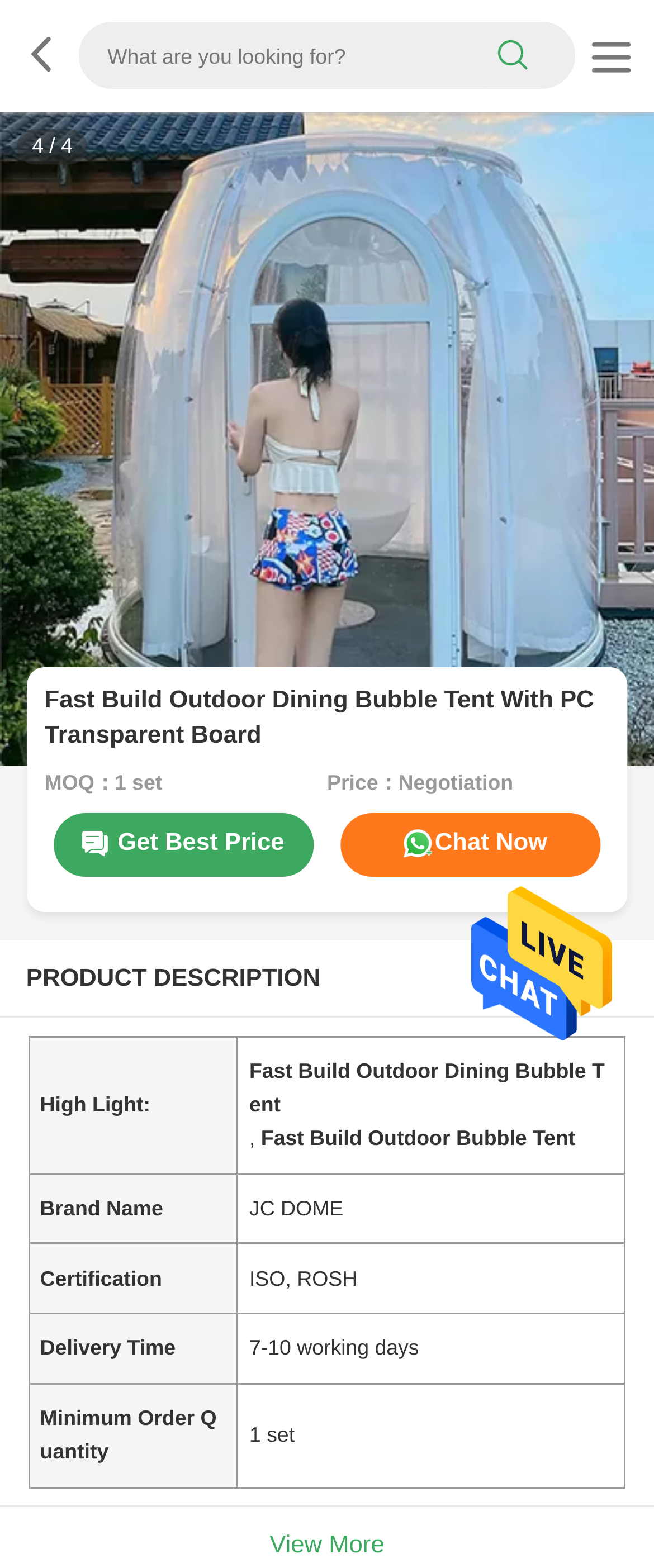Look at the image and give a detailed response to the following question: What is the certification of the product?

I found the answer in the product description table, where it is mentioned as 'Certification: ISO, ROSH'.